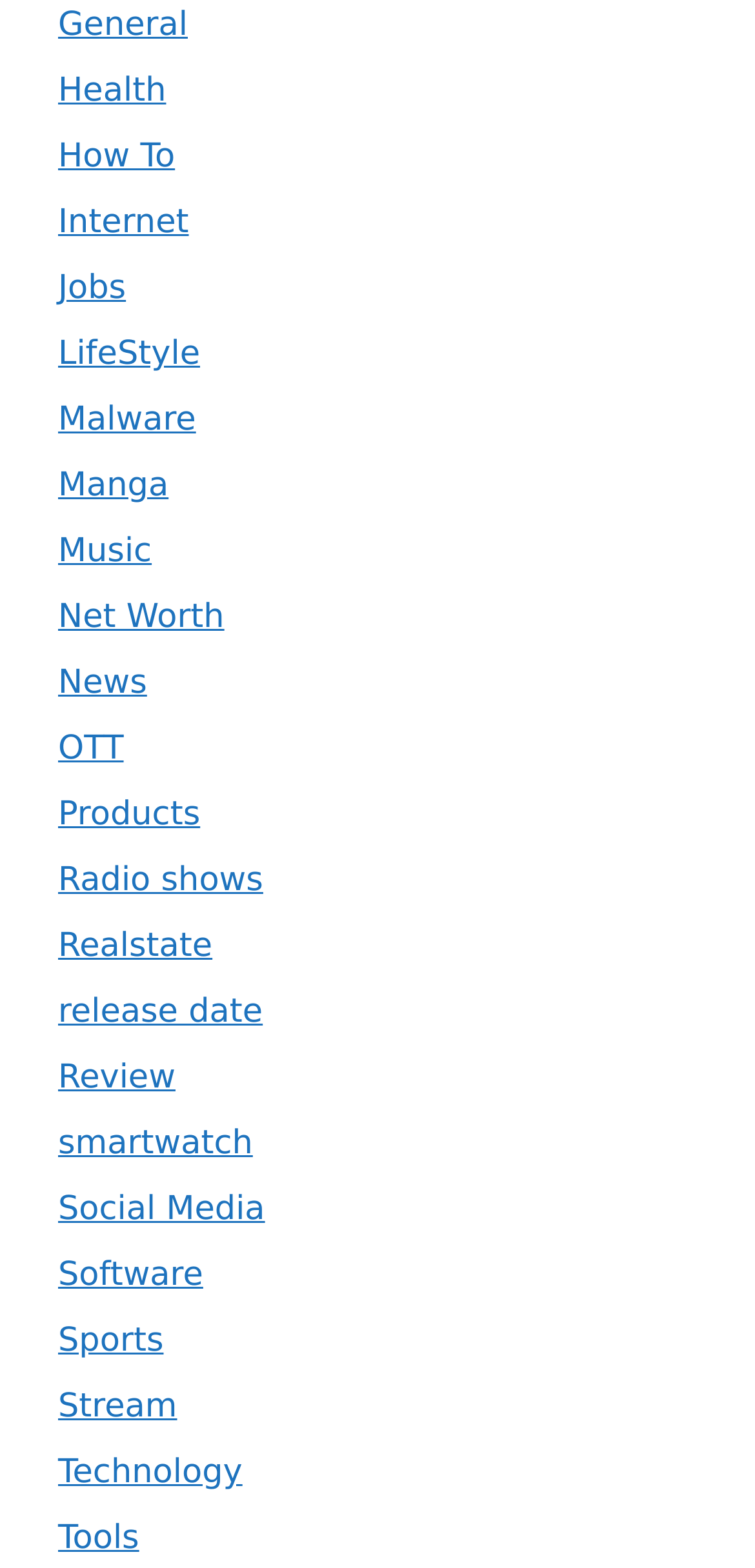Please locate the bounding box coordinates of the element that needs to be clicked to achieve the following instruction: "Check out Jobs section". The coordinates should be four float numbers between 0 and 1, i.e., [left, top, right, bottom].

[0.077, 0.172, 0.167, 0.197]